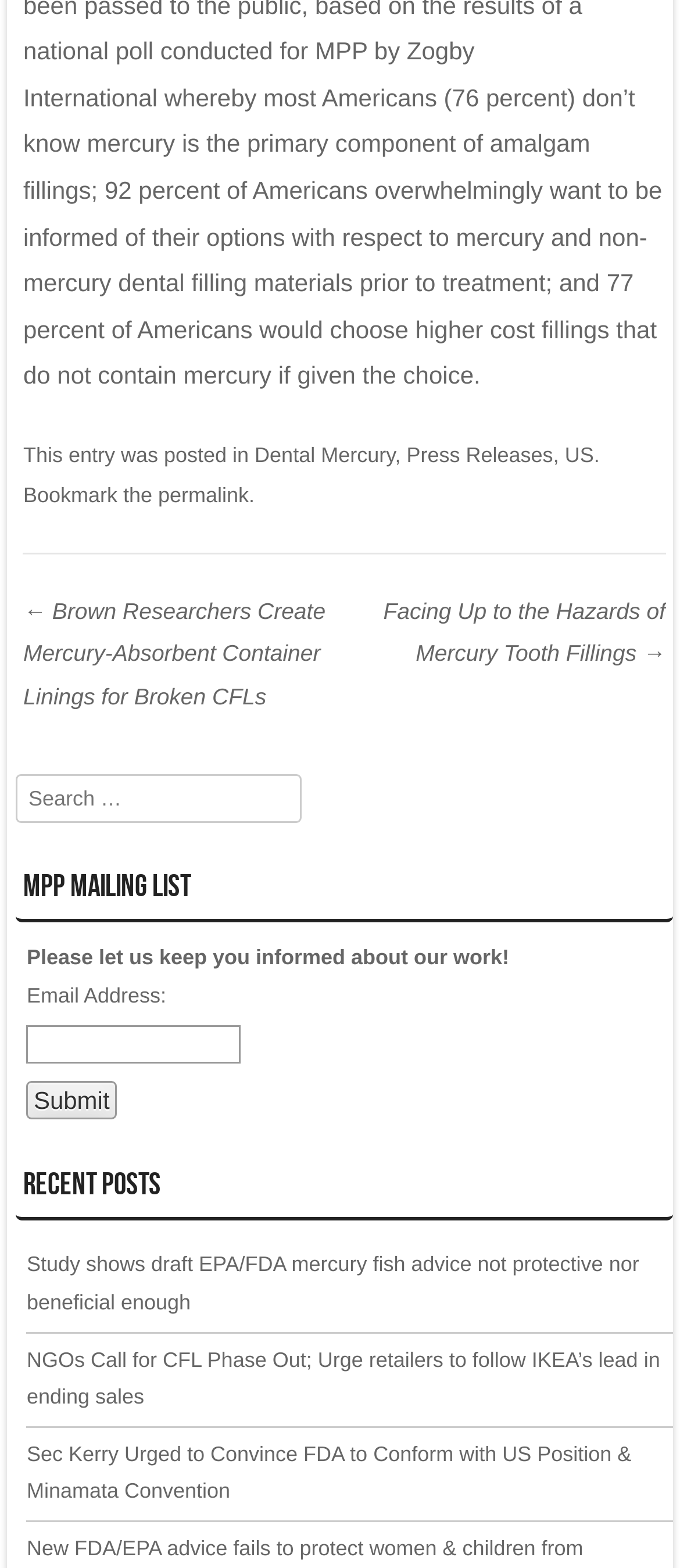Identify the bounding box coordinates of the part that should be clicked to carry out this instruction: "Go to the home page".

None